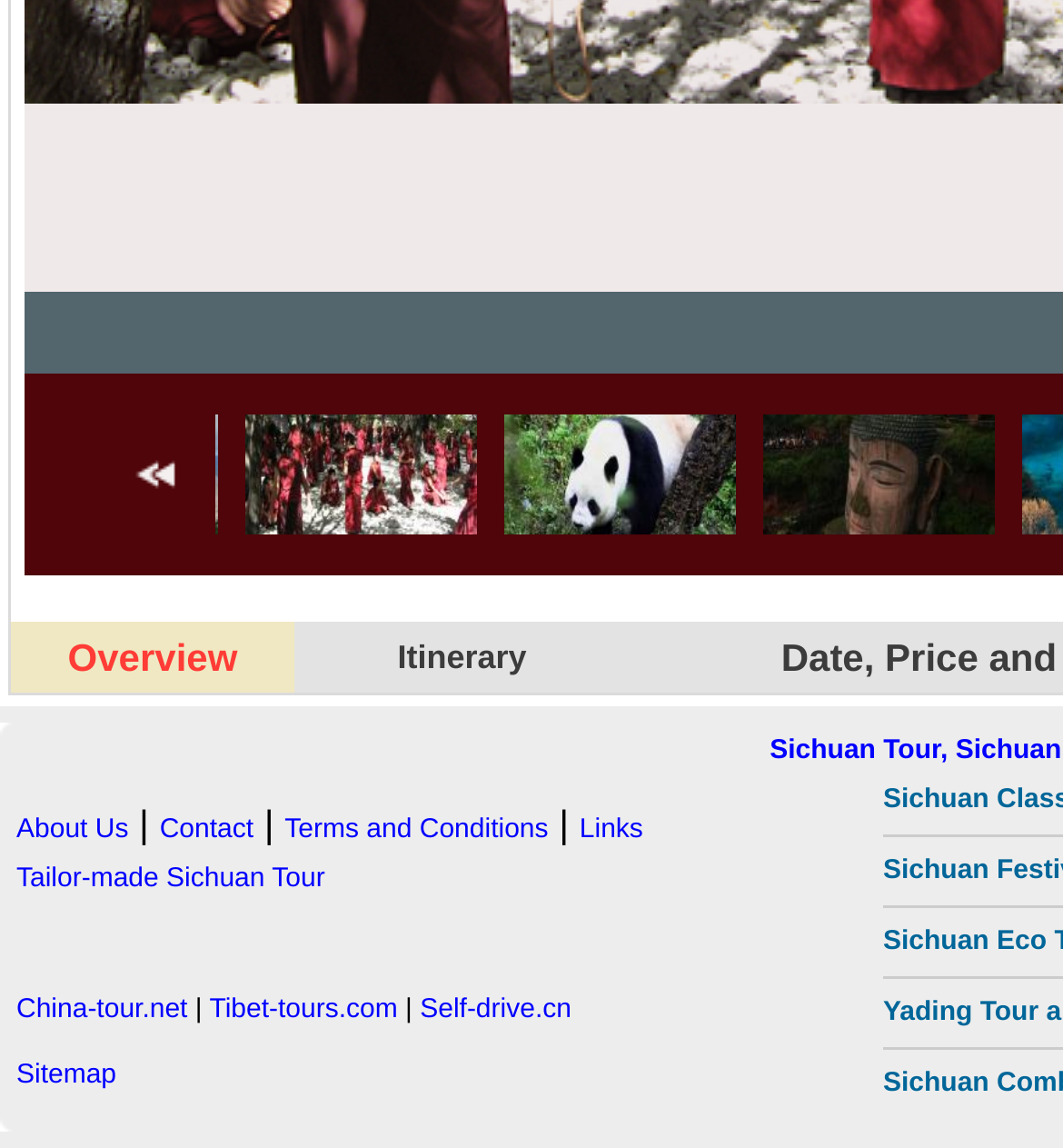Locate the bounding box coordinates of the clickable element to fulfill the following instruction: "go to Tailor-made Sichuan Tour". Provide the coordinates as four float numbers between 0 and 1 in the format [left, top, right, bottom].

[0.015, 0.753, 0.306, 0.779]